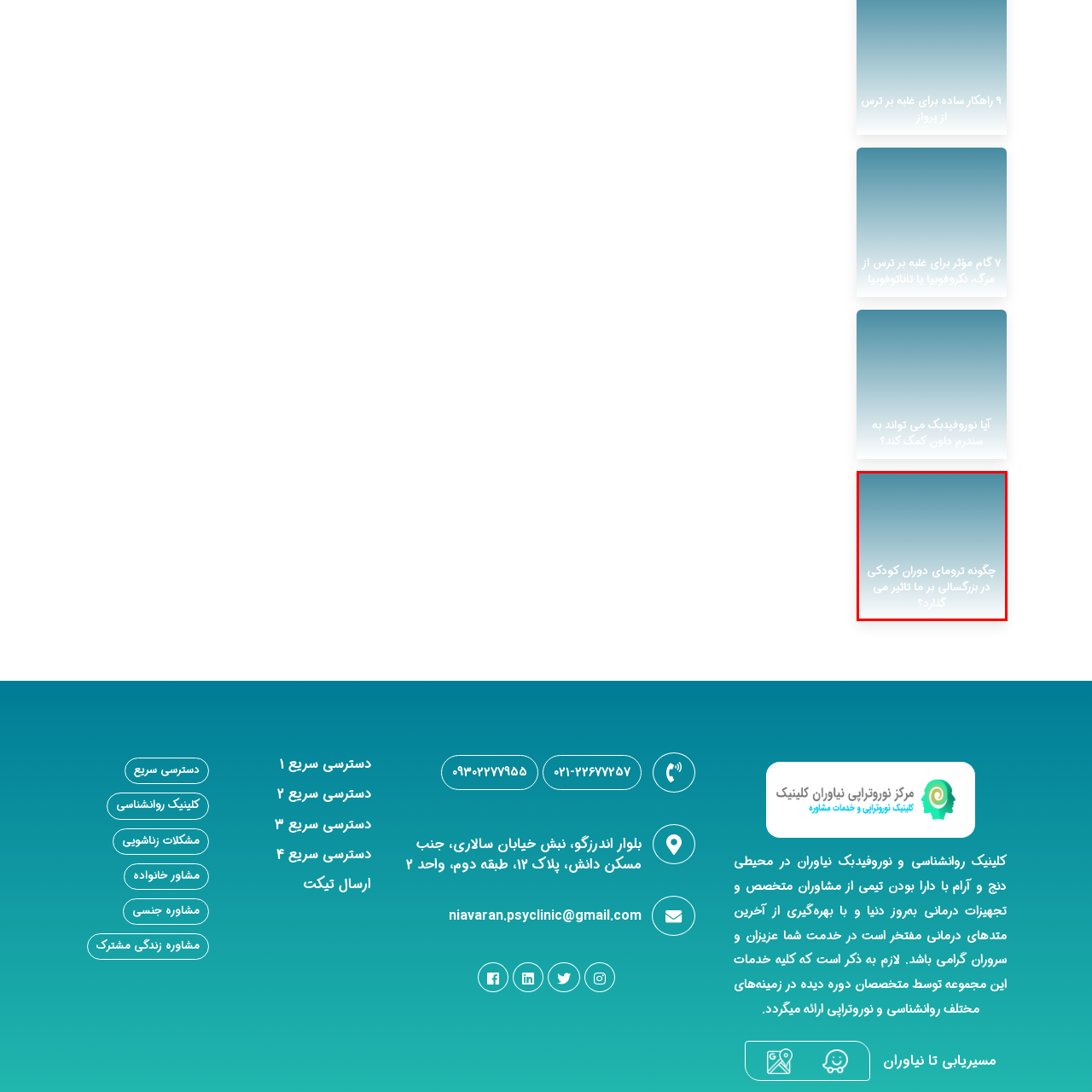What is the purpose of the design's simplicity?
Inspect the image portion within the red bounding box and deliver a detailed answer to the question.

The caption states that the simplicity of the design emphasizes the seriousness of the topic, inviting introspection and discussion, indicating that the purpose of the design's simplicity is to emphasize the seriousness of the topic.